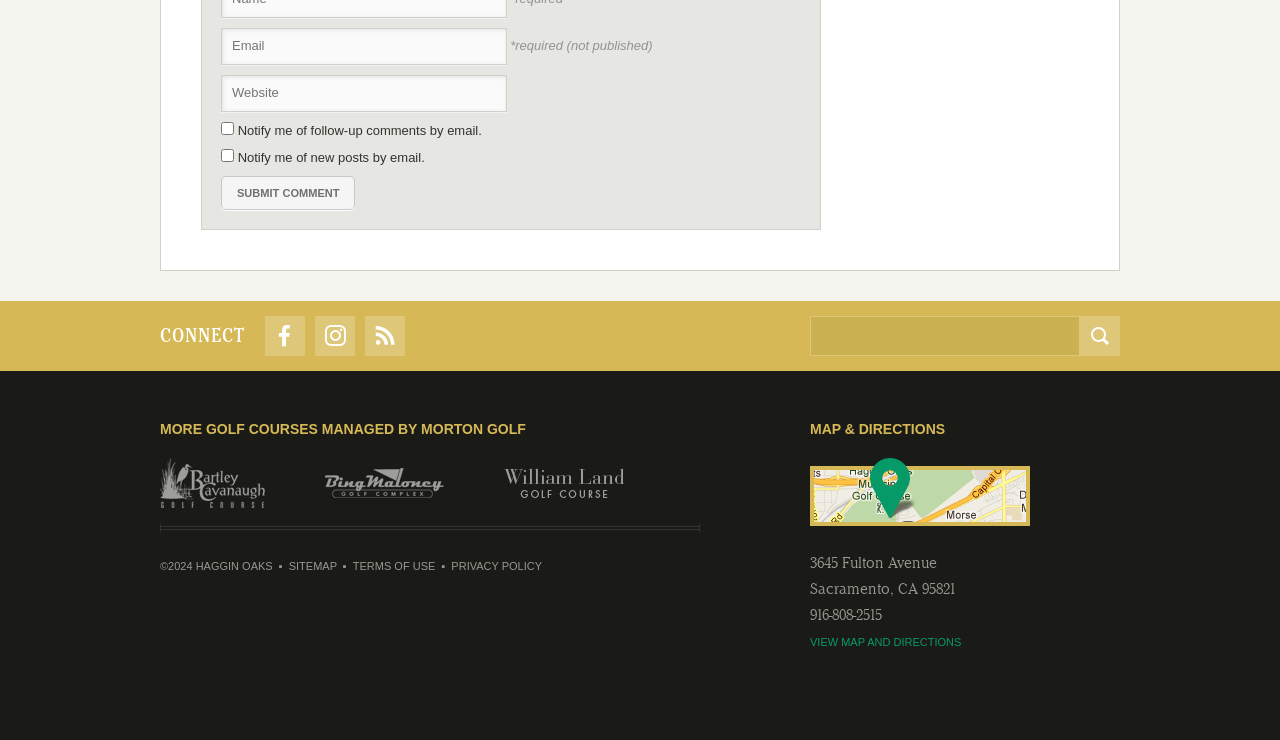Select the bounding box coordinates of the element I need to click to carry out the following instruction: "View map and directions".

[0.633, 0.859, 0.751, 0.875]